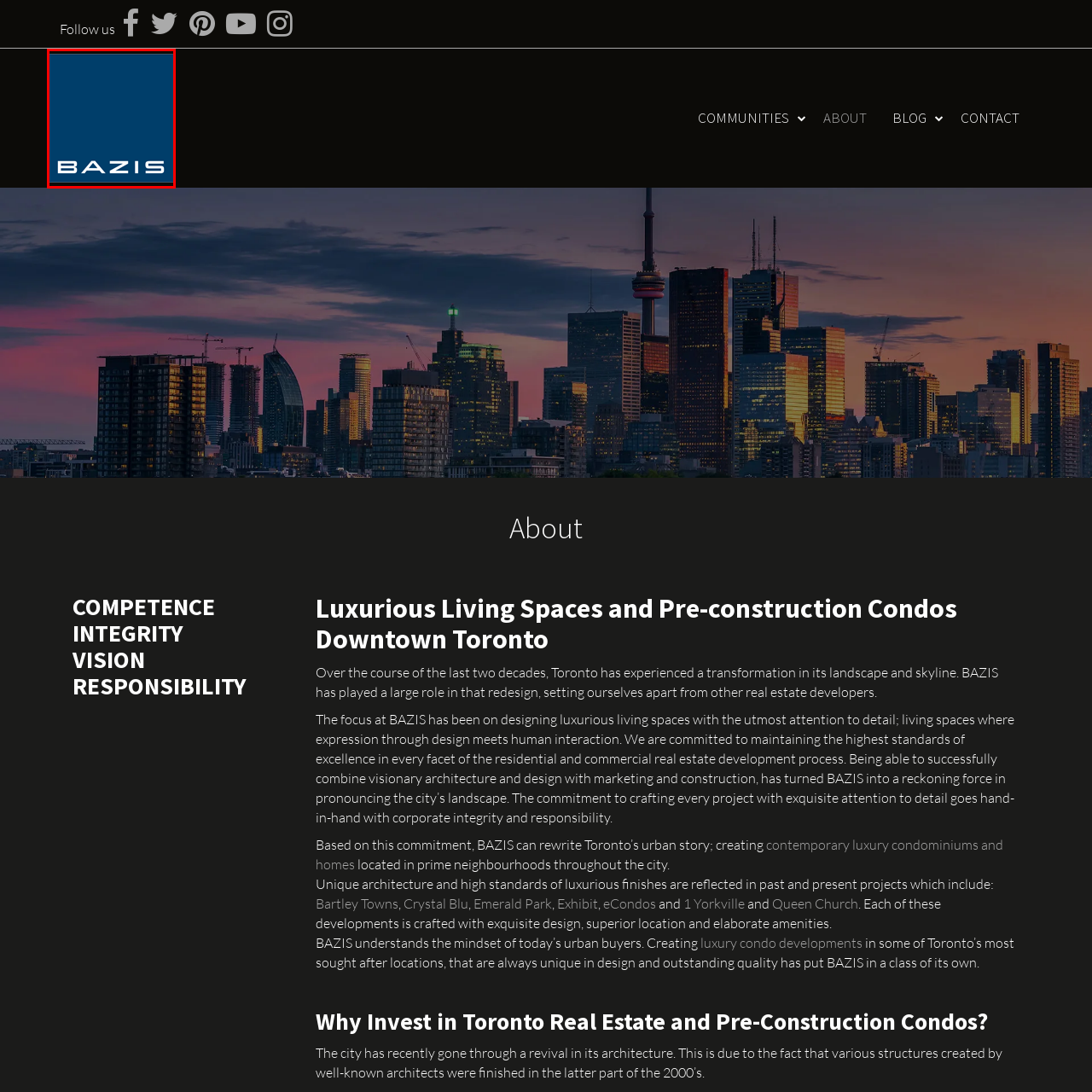What type of living spaces does BAZIS create?
Analyze the image within the red bounding box and respond to the question with a detailed answer derived from the visual content.

The logo represents the company's commitment to creating high-quality, luxurious living spaces and condominiums in prime neighborhoods throughout Toronto, indicating that BAZIS creates luxurious living spaces.